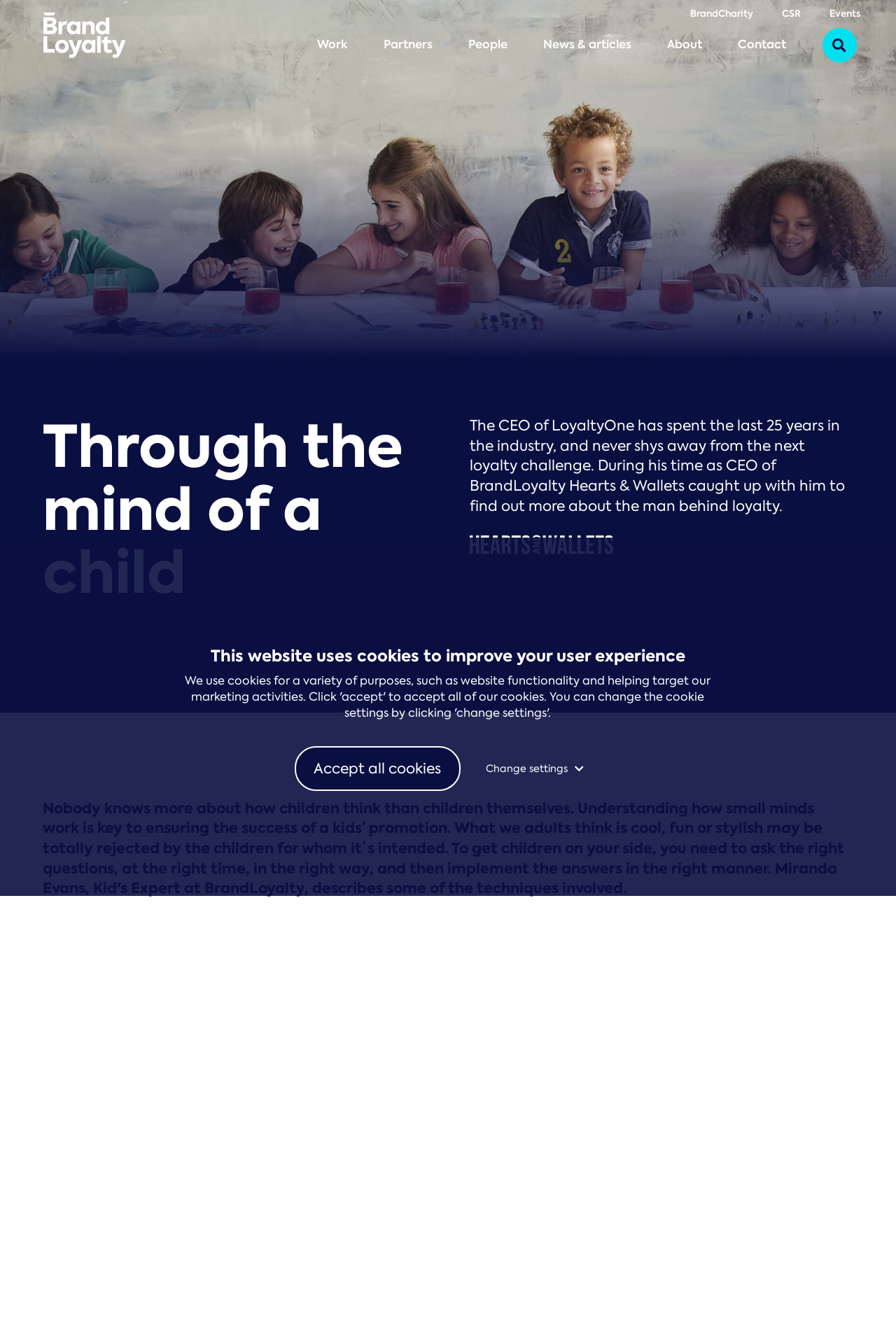What is the advantage of involving children in designing loyalty programs?
Craft a detailed and extensive response to the question.

The article highlights that one of the advantages of involving children in designing loyalty programs is that they provide honest feedback on what they like and dislike. This honest feedback is valuable in creating effective and appealing loyalty programs.